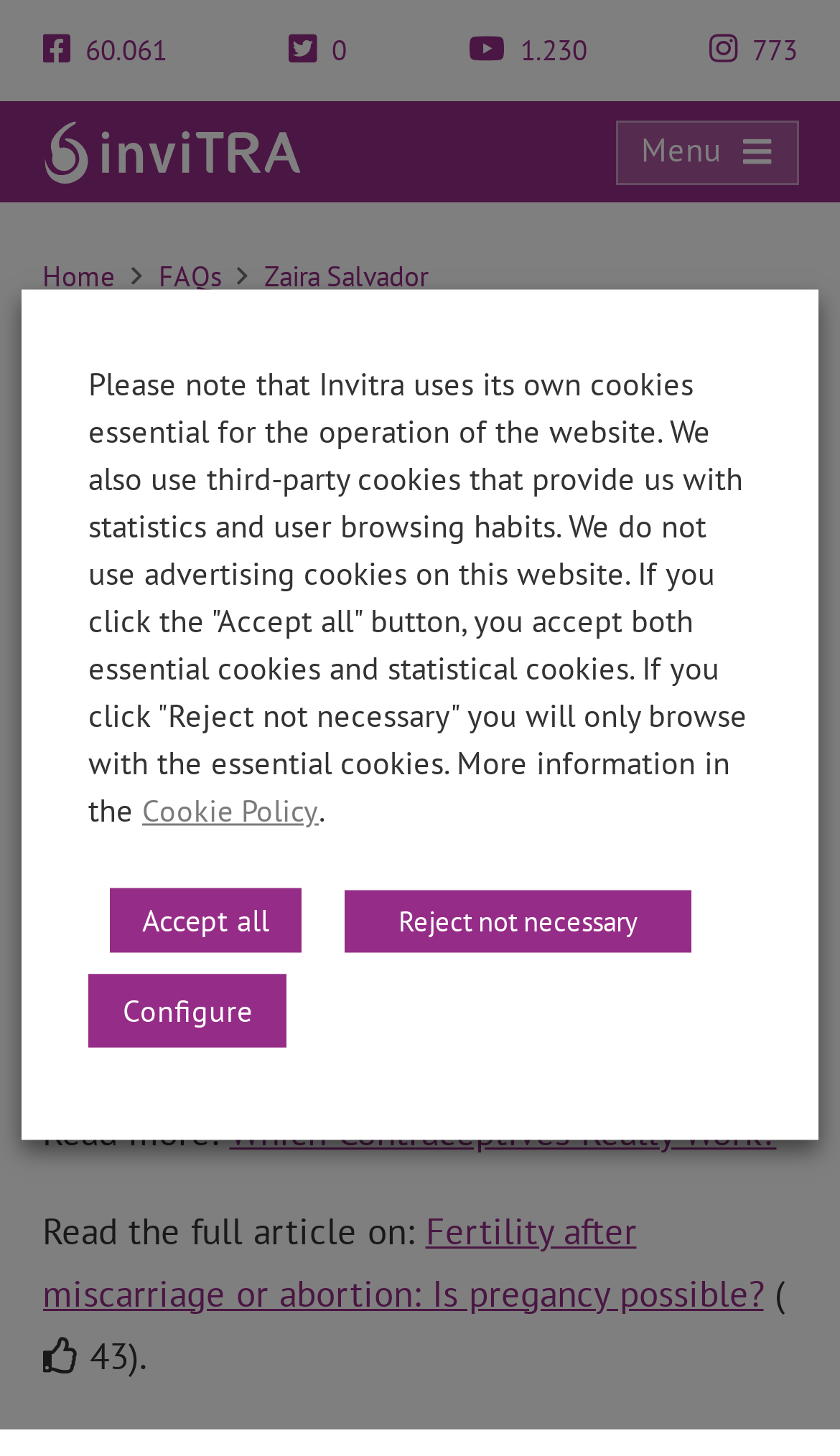Please locate the bounding box coordinates of the element that needs to be clicked to achieve the following instruction: "Read the article about 5 Tips for Would-be seniors". The coordinates should be four float numbers between 0 and 1, i.e., [left, top, right, bottom].

None